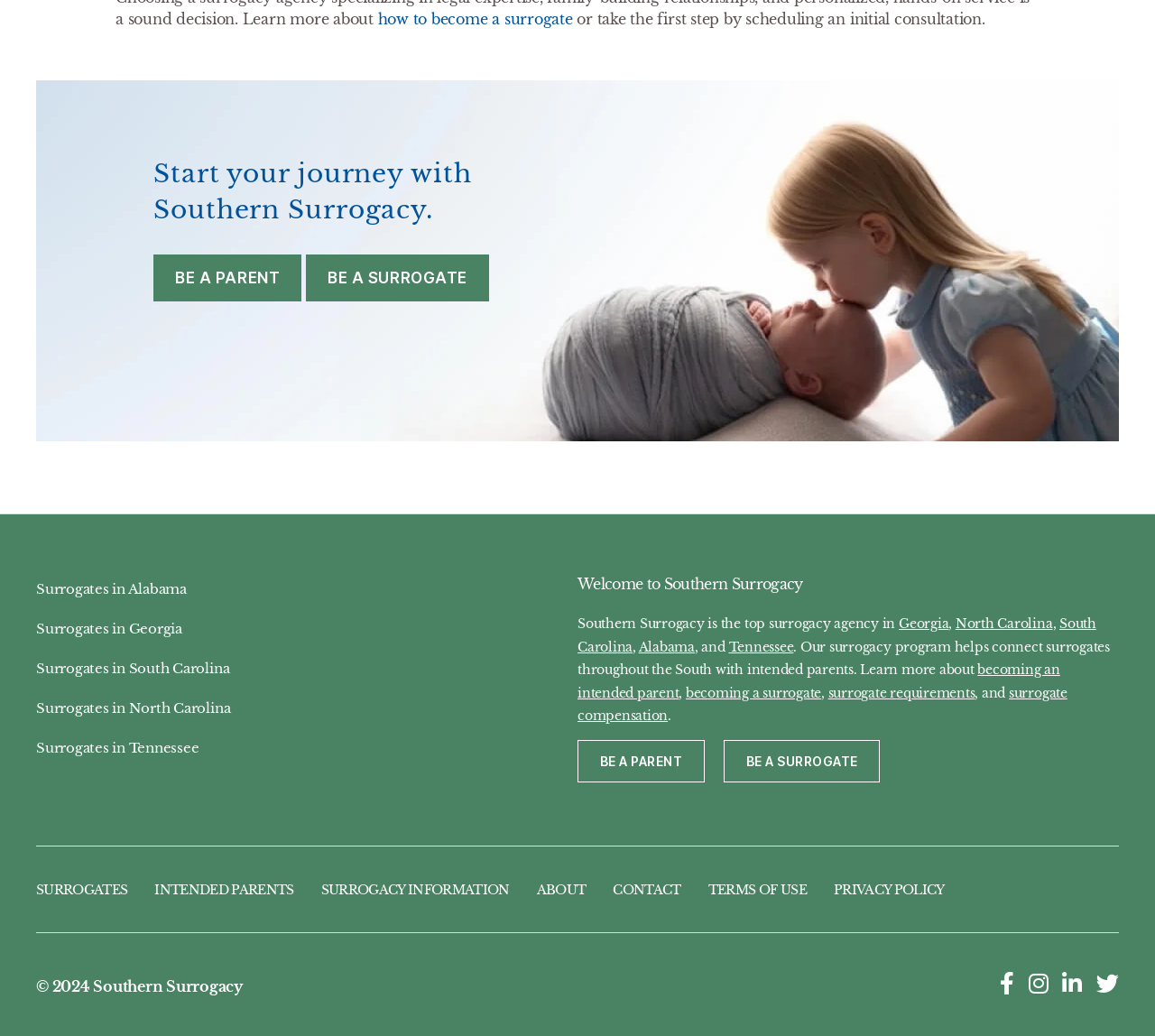Please answer the following question using a single word or phrase: 
What is the purpose of the 'BE A PARENT' and 'BE A SURROGATE' links?

To provide information